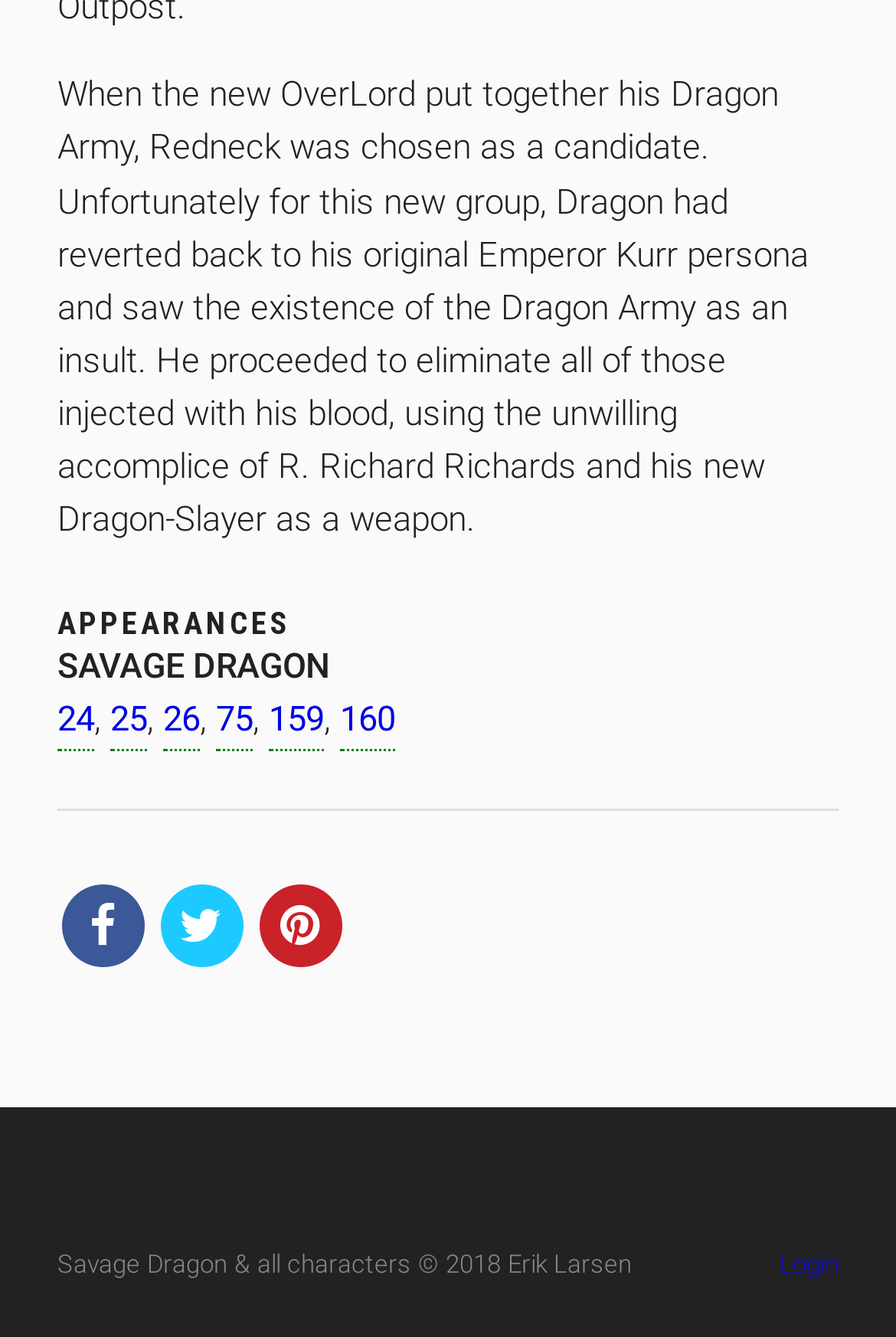Please find the bounding box coordinates of the clickable region needed to complete the following instruction: "Share on Pinterest". The bounding box coordinates must consist of four float numbers between 0 and 1, i.e., [left, top, right, bottom].

[0.288, 0.661, 0.381, 0.723]